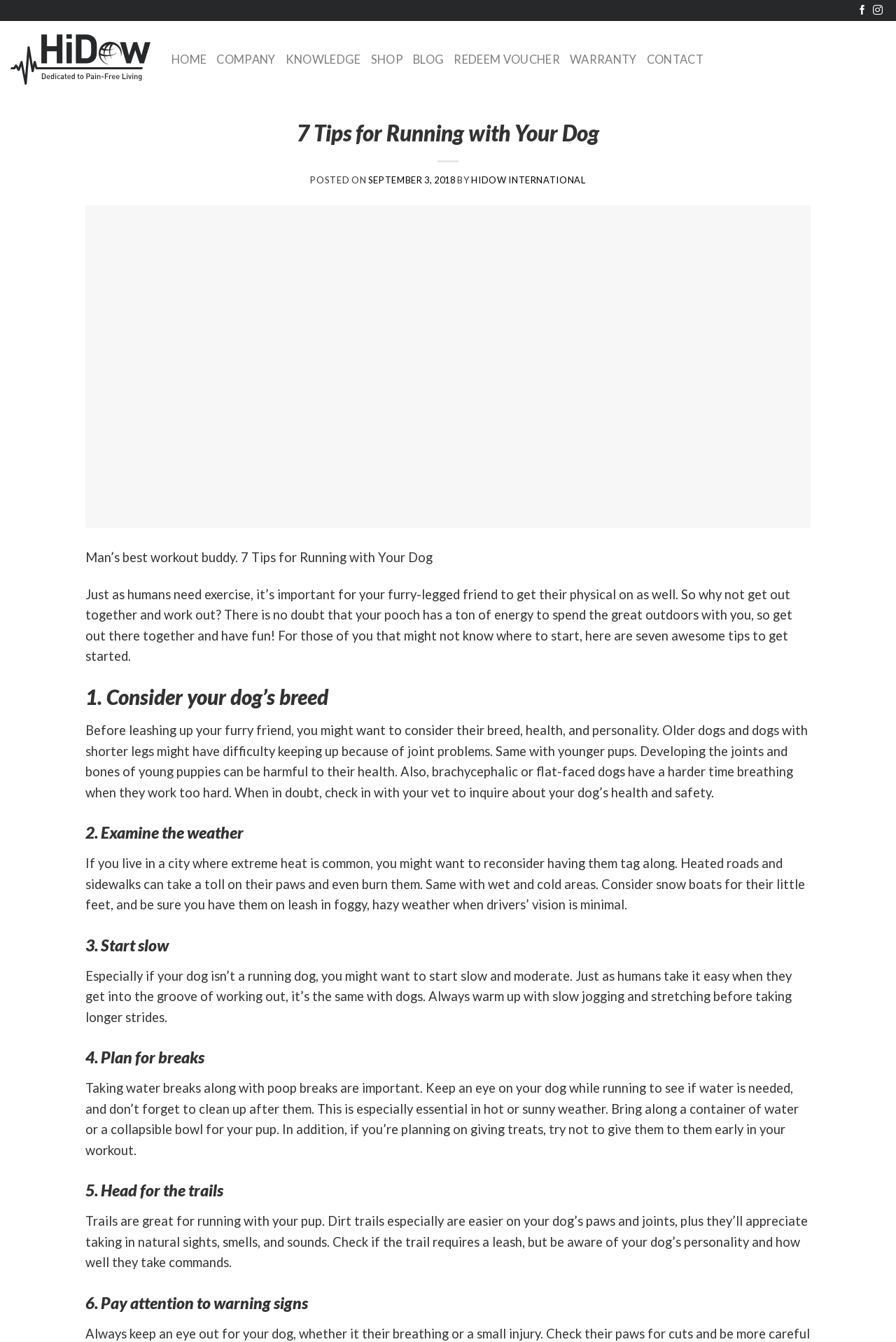Please specify the bounding box coordinates in the format (top-left x, top-left y, bottom-right x, bottom-right y), with values ranging from 0 to 1. Identify the bounding box for the UI component described as follows: September 3, 2018April 5, 2023

[0.411, 0.13, 0.508, 0.138]